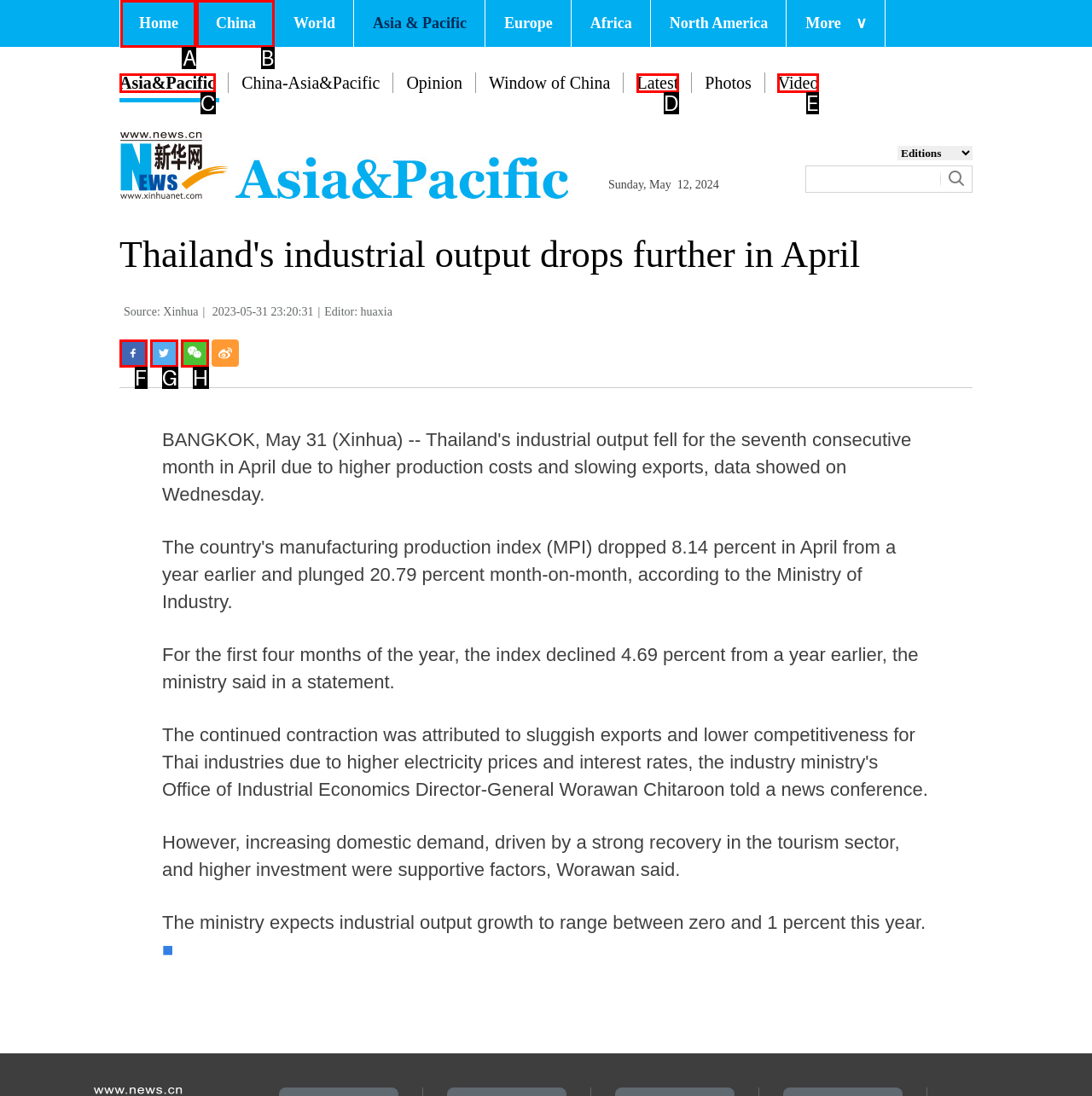From the options shown, which one fits the description: title="分享到Twitter"? Respond with the appropriate letter.

G